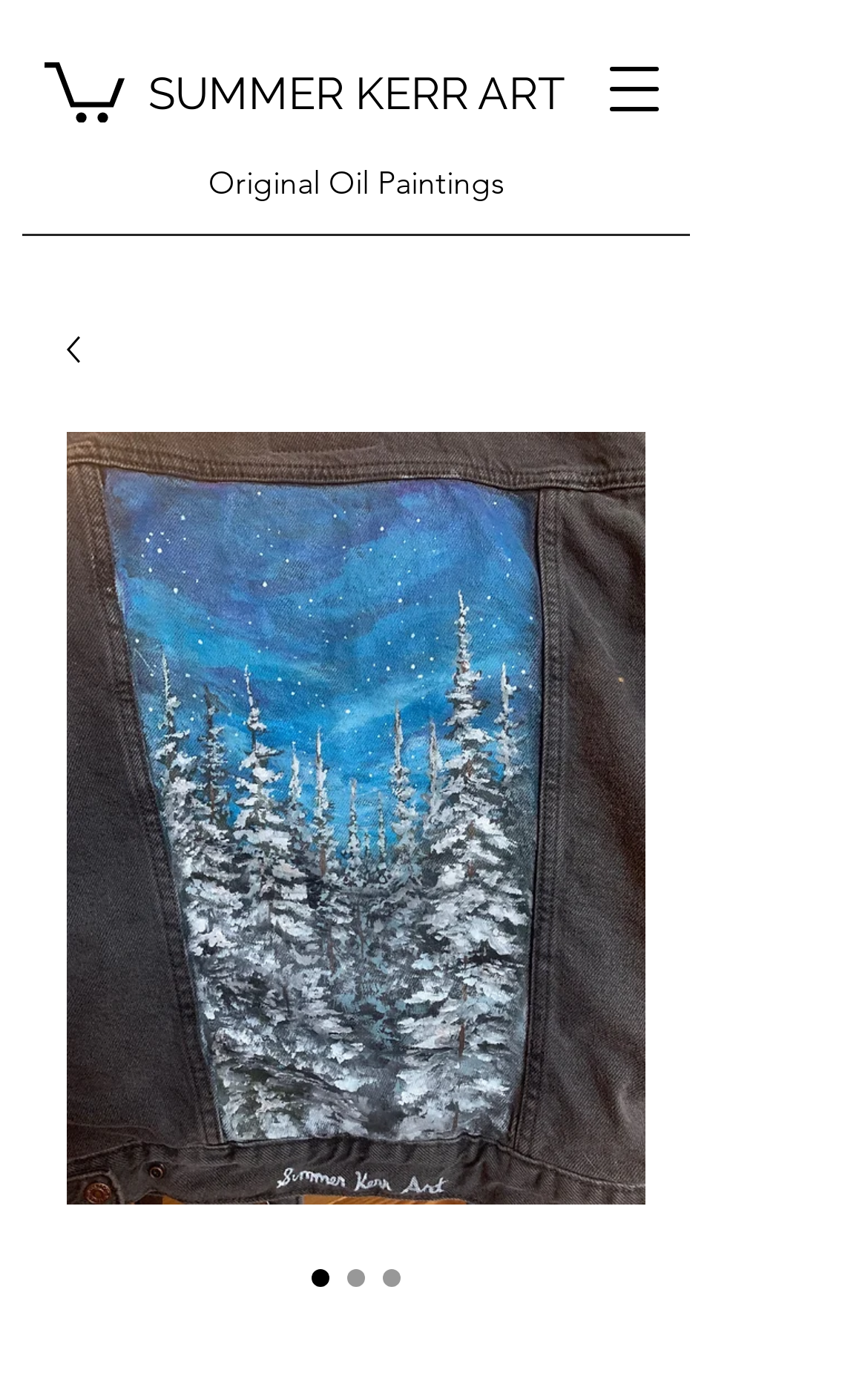Give a full account of the webpage's elements and their arrangement.

This webpage is about a custom Levi's jacket with an original painting, specifically a "Happy Family" design in grey and black. At the top left, there is a navigation menu button. Next to it, the title "SUMMER KERR ART" is prominently displayed, followed by the subtitle "Original Oil Paintings" below it. 

On the left side, there is a small image with a link, which appears to be a logo or a profile picture. Below this image, there is a larger image showcasing the custom Levi's jacket with the "Happy Family" painting. This image takes up most of the page's width and height. 

Underneath the large image, there are three radio buttons, all labeled "Levi's Custom Jacket", with one of them being selected by default. These radio buttons are aligned horizontally and are positioned near the bottom of the page.